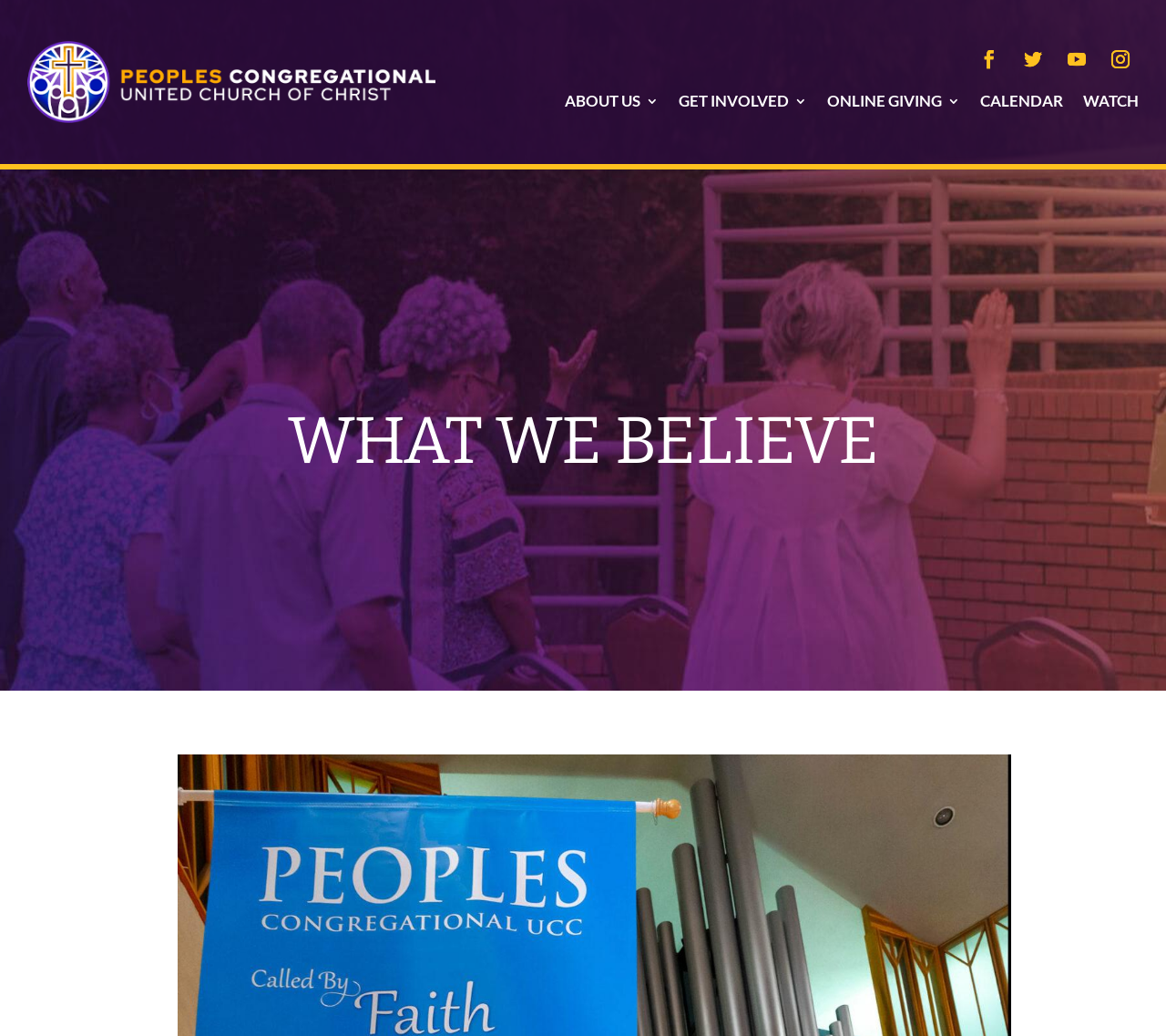What is the main topic of this webpage?
Based on the screenshot, provide a one-word or short-phrase response.

What we believe